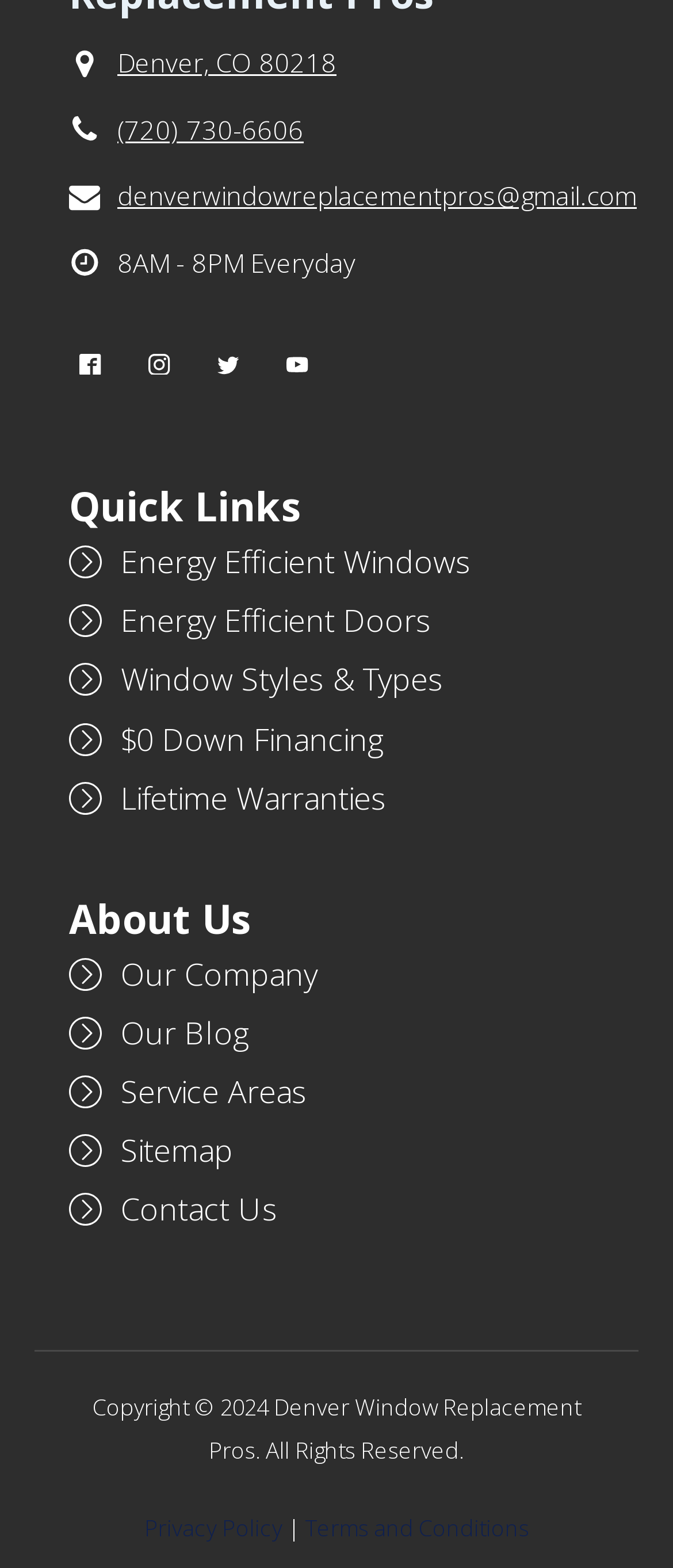Find the bounding box coordinates of the element you need to click on to perform this action: 'Follow on Facebook'. The coordinates should be represented by four float values between 0 and 1, in the format [left, top, right, bottom].

None